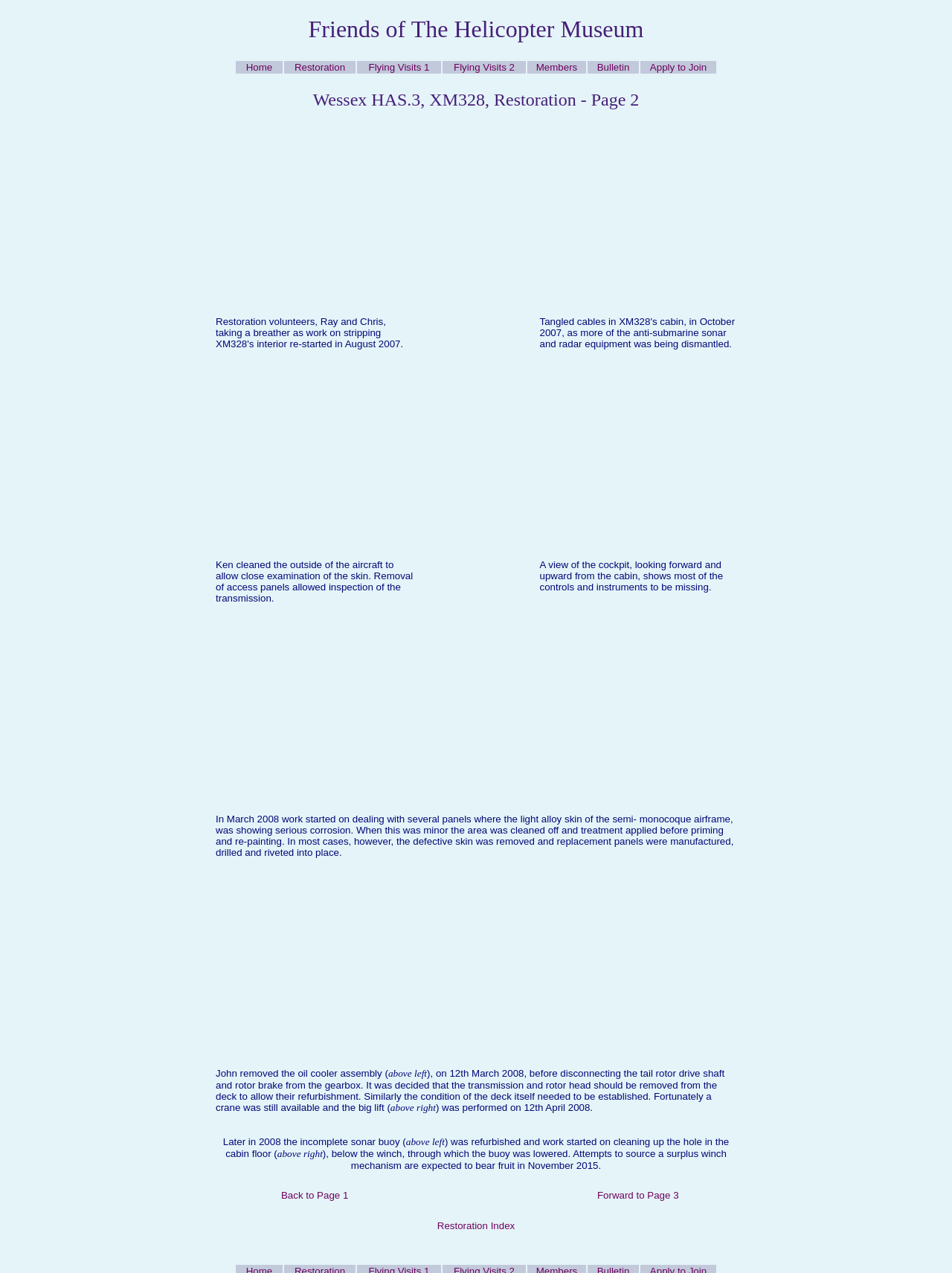Identify the bounding box coordinates for the region of the element that should be clicked to carry out the instruction: "Click on Home". The bounding box coordinates should be four float numbers between 0 and 1, i.e., [left, top, right, bottom].

[0.248, 0.048, 0.297, 0.058]